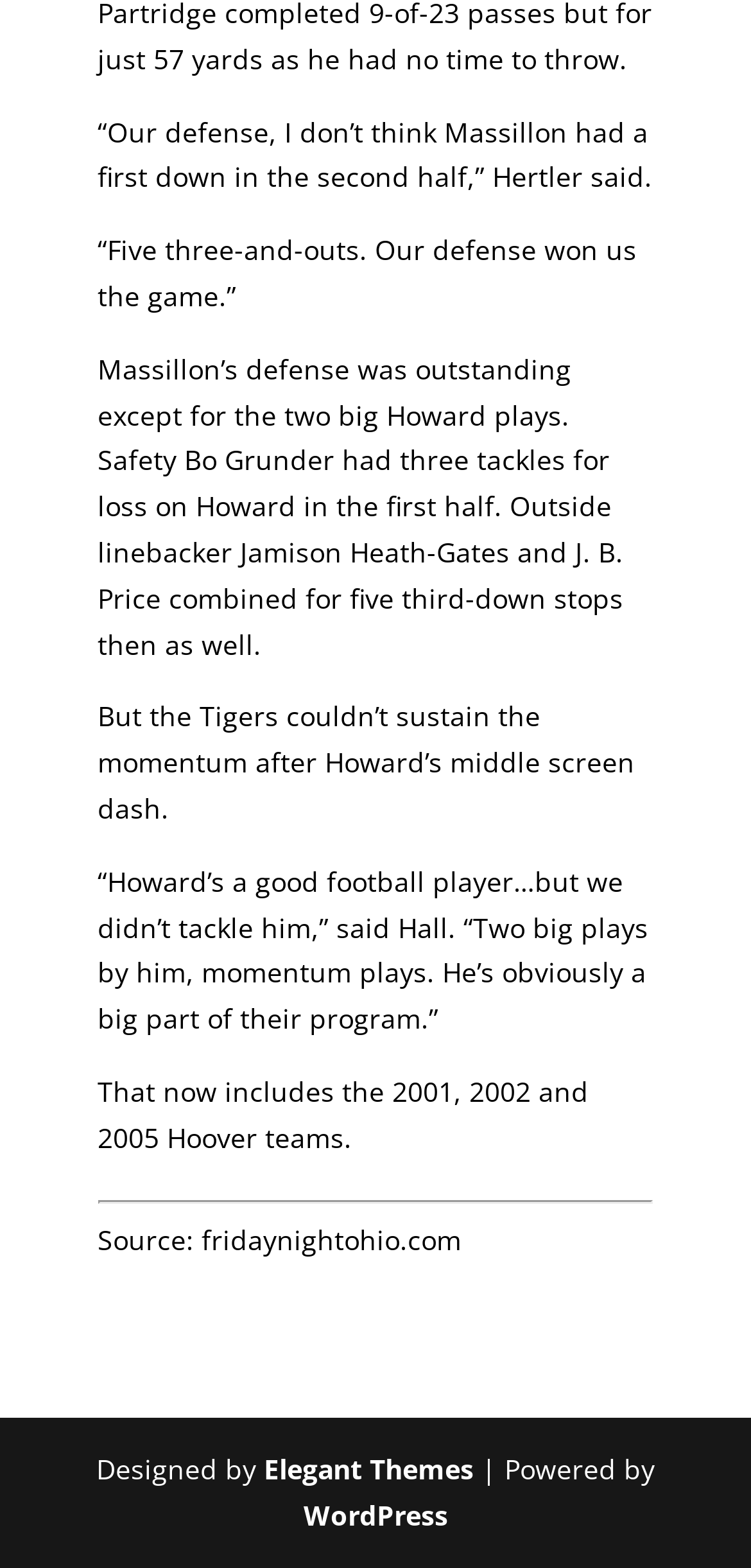Answer this question using a single word or a brief phrase:
What is the name of the player who made two big plays?

Howard